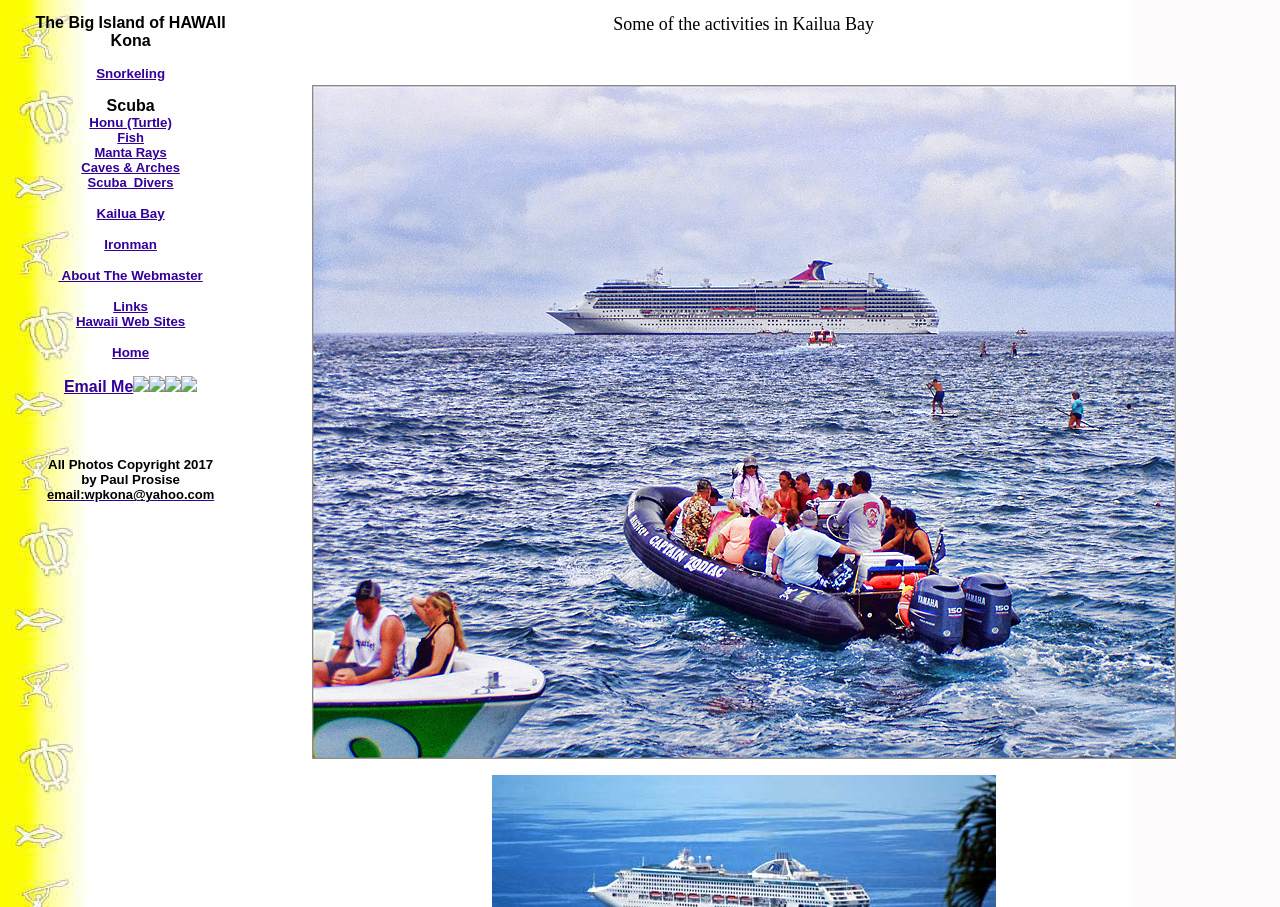Identify the bounding box coordinates of the clickable region required to complete the instruction: "Explore Kailua Bay". The coordinates should be given as four float numbers within the range of 0 and 1, i.e., [left, top, right, bottom].

[0.075, 0.227, 0.129, 0.244]